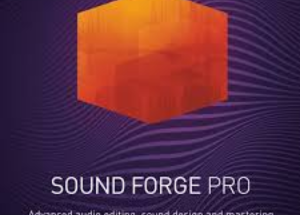What color is the background of the logo?
Could you answer the question with a detailed and thorough explanation?

The logo of MAGIX SOUND FORGE Pro stands out against a sleek purple background, which emphasizes the product's modernity and technological edge.